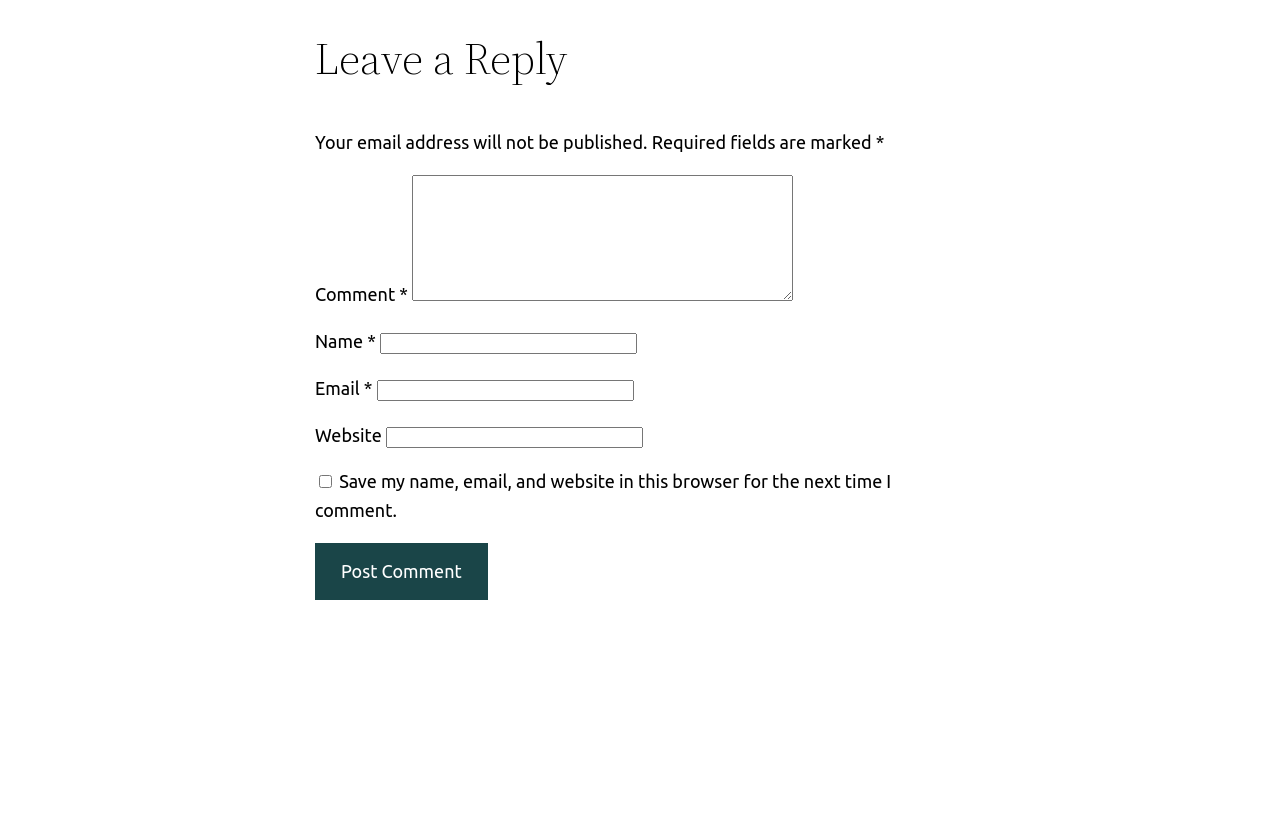What is the purpose of the 'Website' input field?
Could you give a comprehensive explanation in response to this question?

The 'Website' input field is not marked as required, and it is located below the required fields for name and email. This suggests that it is an optional field, allowing users to provide their website URL if they wish to do so.